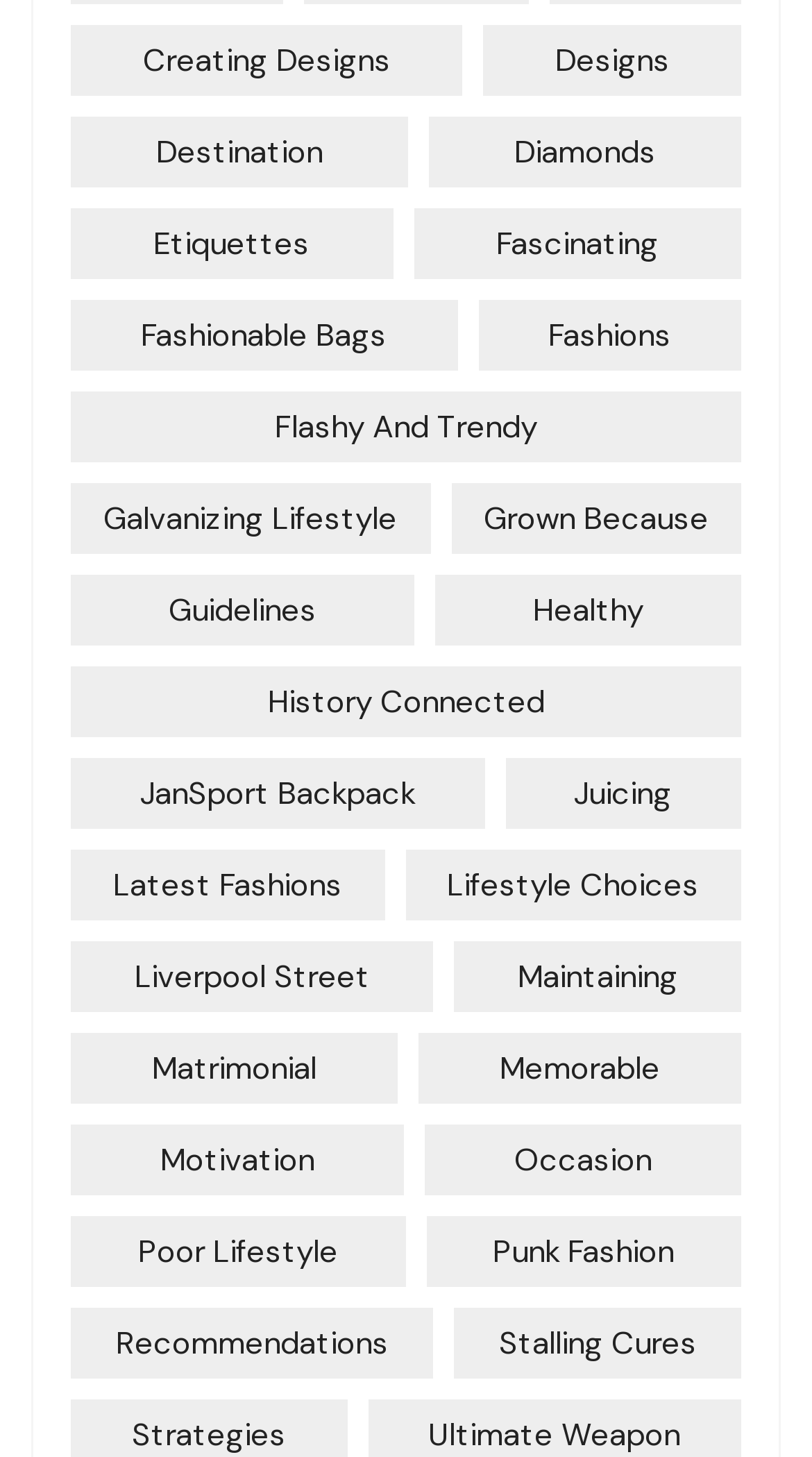Please identify the bounding box coordinates of where to click in order to follow the instruction: "Read about poor lifestyle".

[0.087, 0.834, 0.499, 0.883]